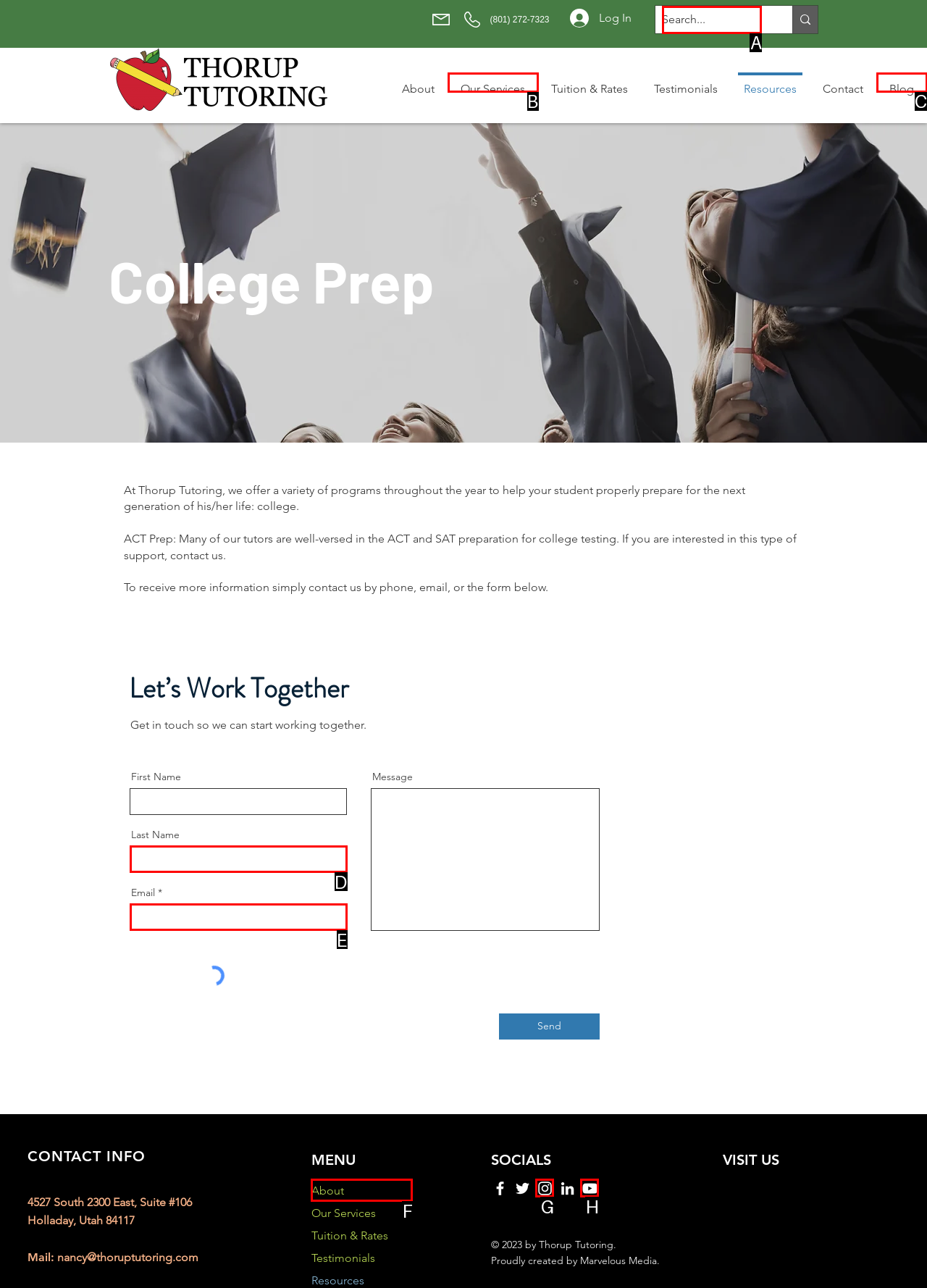Select the correct option based on the description: aria-label="Search..." name="q" placeholder="Search..."
Answer directly with the option’s letter.

A